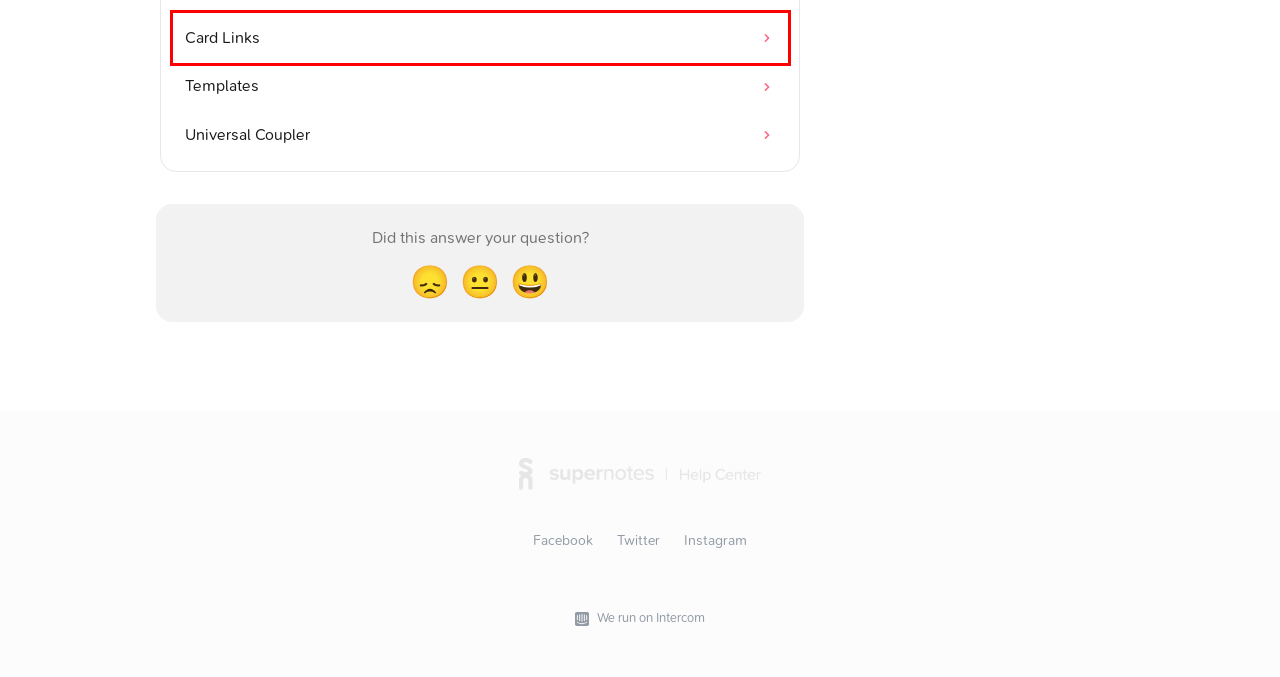Please examine the screenshot provided, which contains a red bounding box around a UI element. Select the webpage description that most accurately describes the new page displayed after clicking the highlighted element. Here are the candidates:
A. Powered By Intercom
B. Templates | Supernotes Help
C. Couplers | Supernotes Help
D. Supernotes
E. Universal Coupler | Supernotes Help
F. Write your first card | Supernotes Help
G. Card Links | Supernotes Help
H. Build your Card Hierarchy | Supernotes Help

G